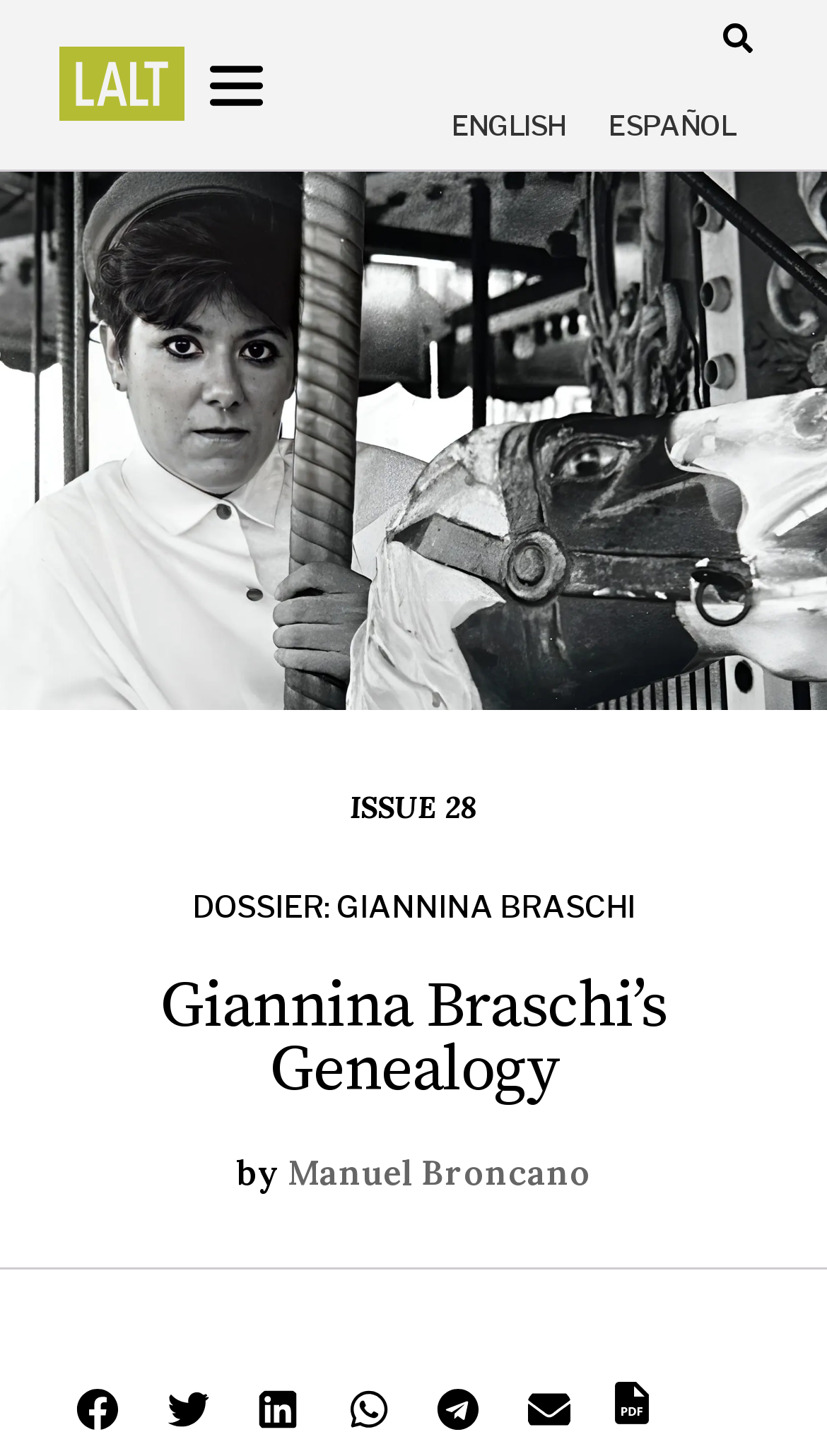What is the name of the person whose genealogy is being discussed?
Answer the question with just one word or phrase using the image.

Giannina Braschi